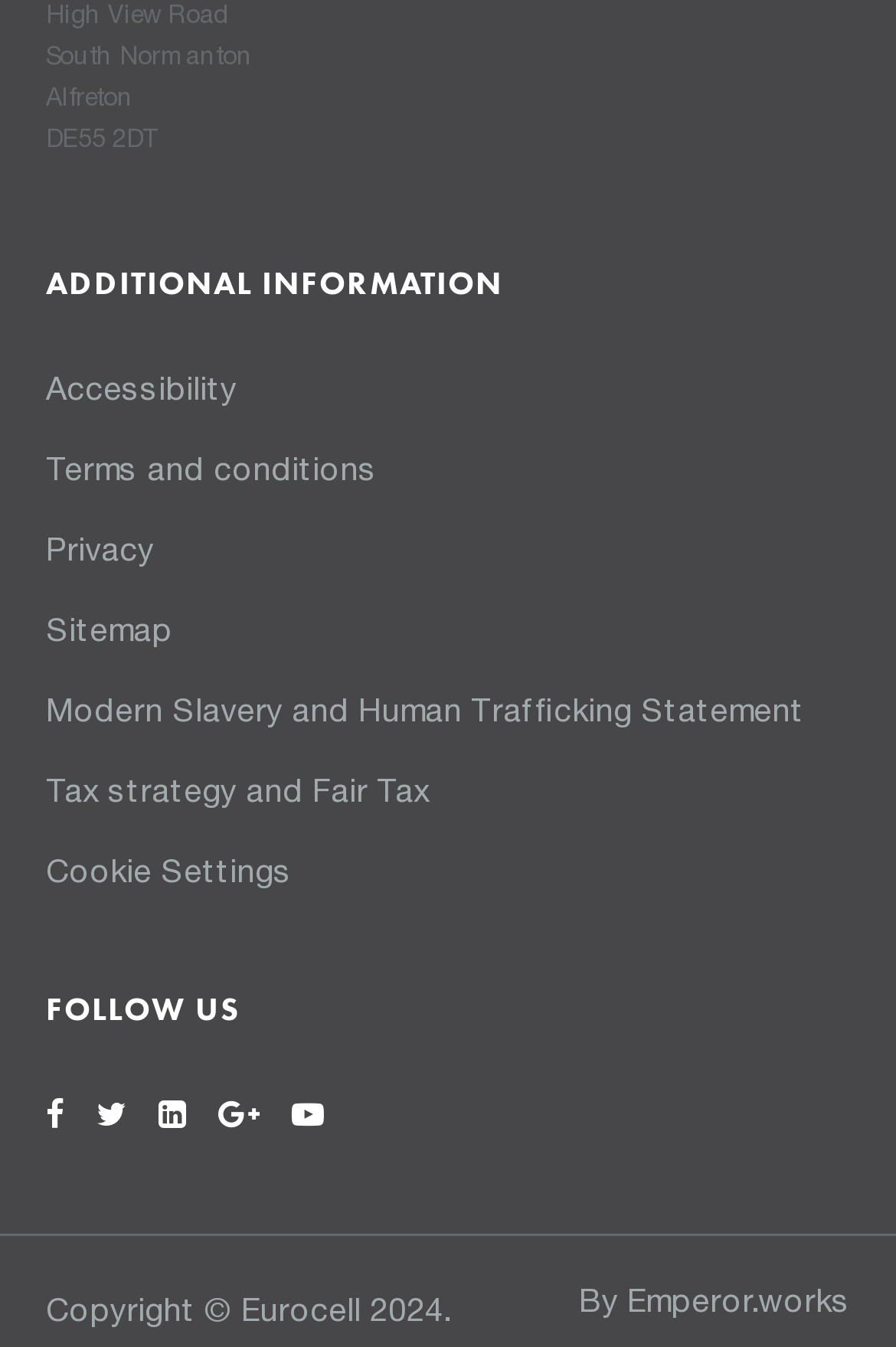What is the address of the location?
Based on the image, answer the question with a single word or brief phrase.

High View Road, South Normanton, Alfreton, DE55 2DT